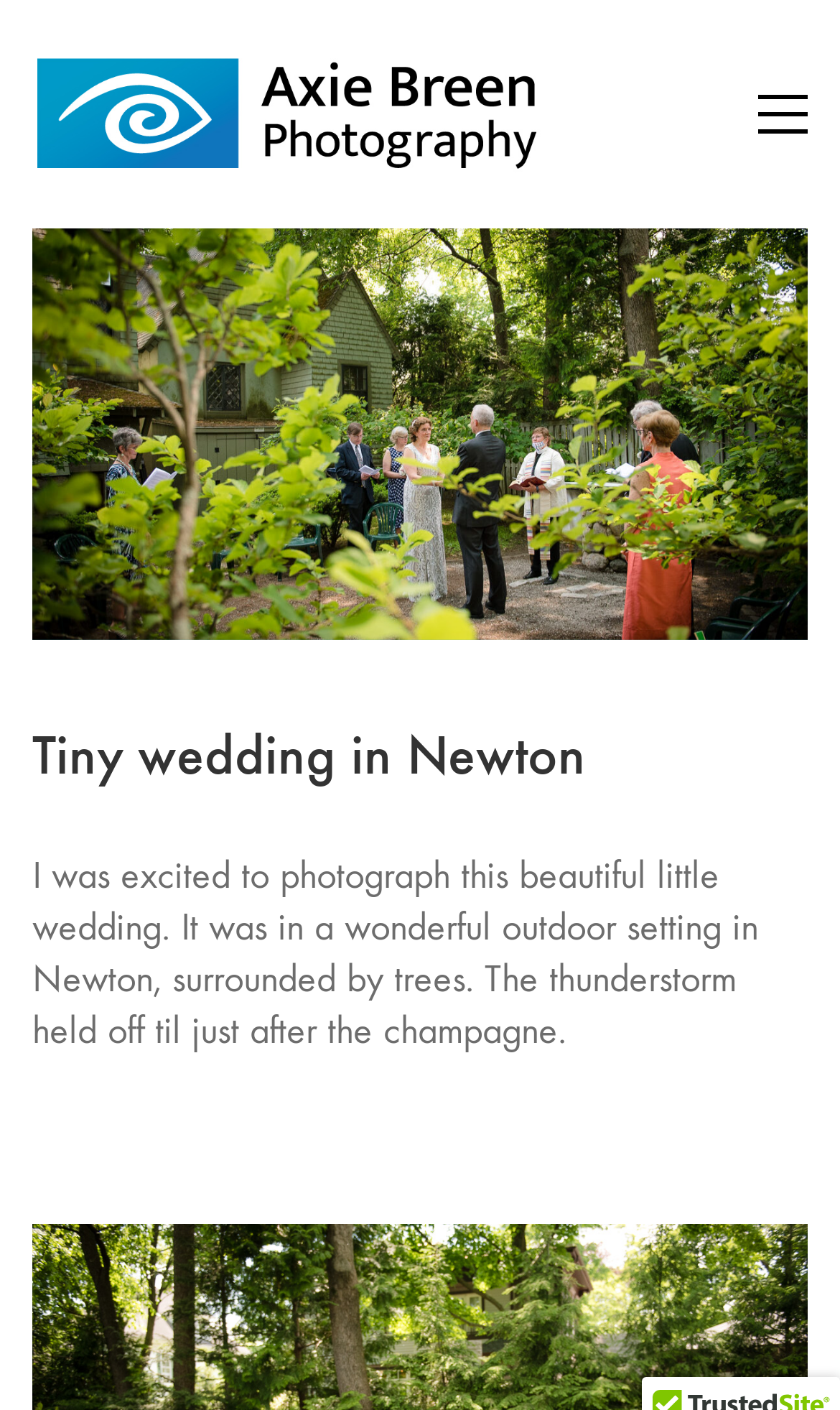Please predict the bounding box coordinates (top-left x, top-left y, bottom-right x, bottom-right y) for the UI element in the screenshot that fits the description: alt="Axie Breen Photography"

[0.038, 0.038, 0.644, 0.124]